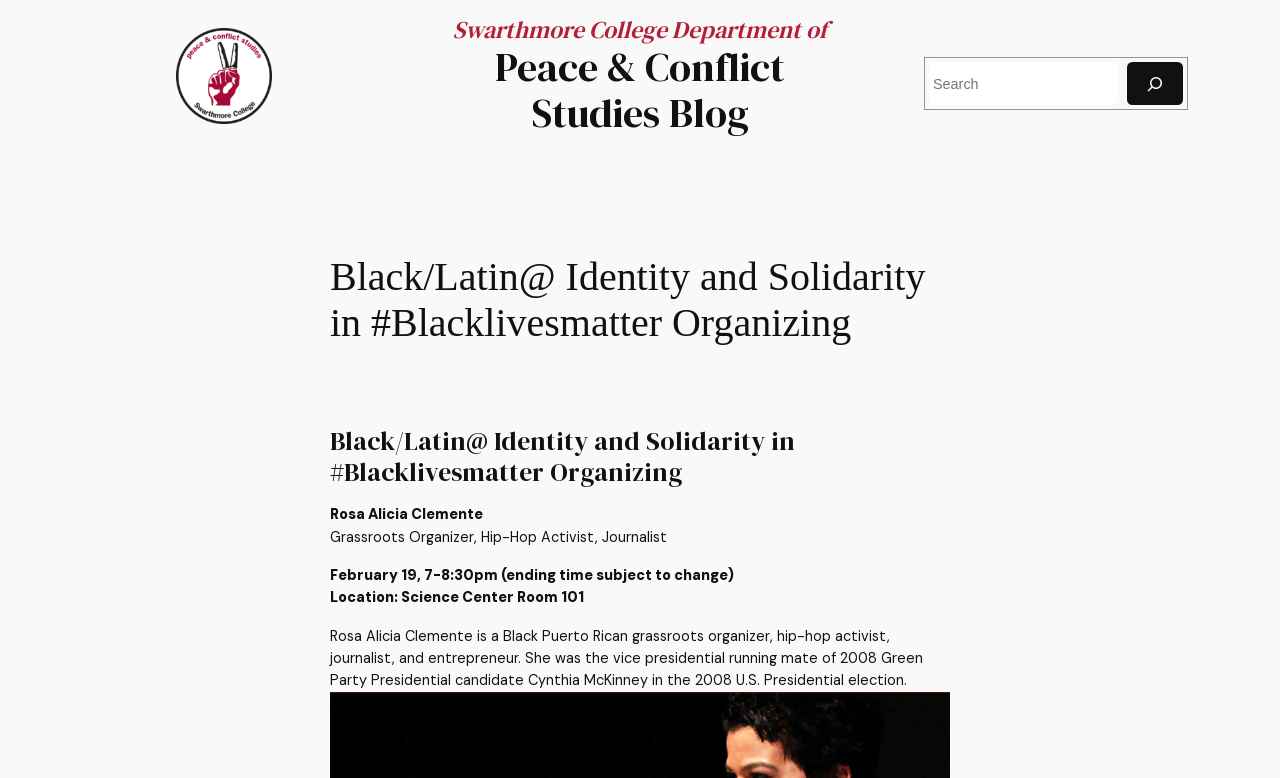What is the name of the department hosting the event? From the image, respond with a single word or brief phrase.

Peace & Conflict Studies